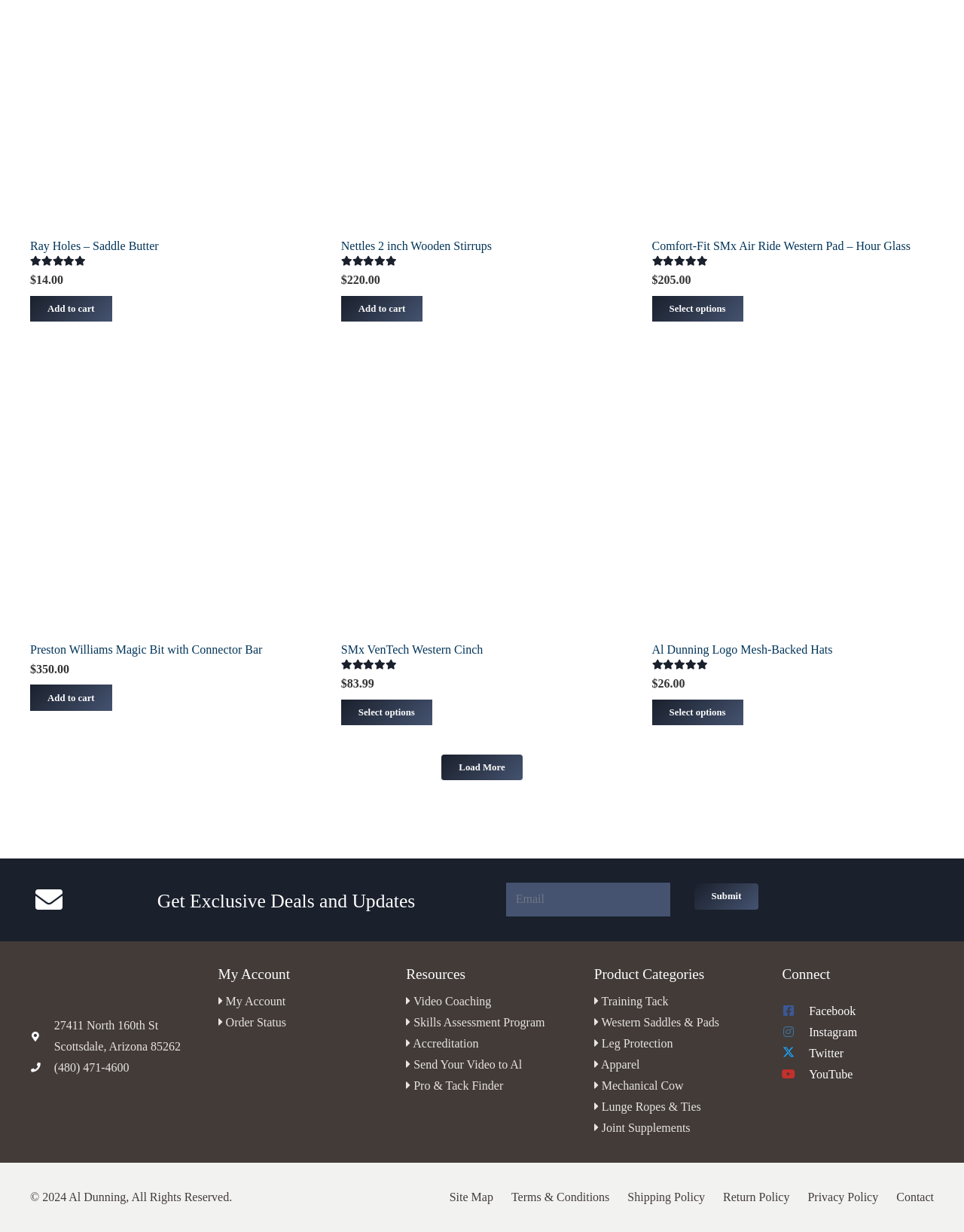Pinpoint the bounding box coordinates of the clickable area necessary to execute the following instruction: "View Al Dunning Logo Mesh-Backed Hats product details". The coordinates should be given as four float numbers between 0 and 1, namely [left, top, right, bottom].

[0.676, 0.288, 0.969, 0.298]